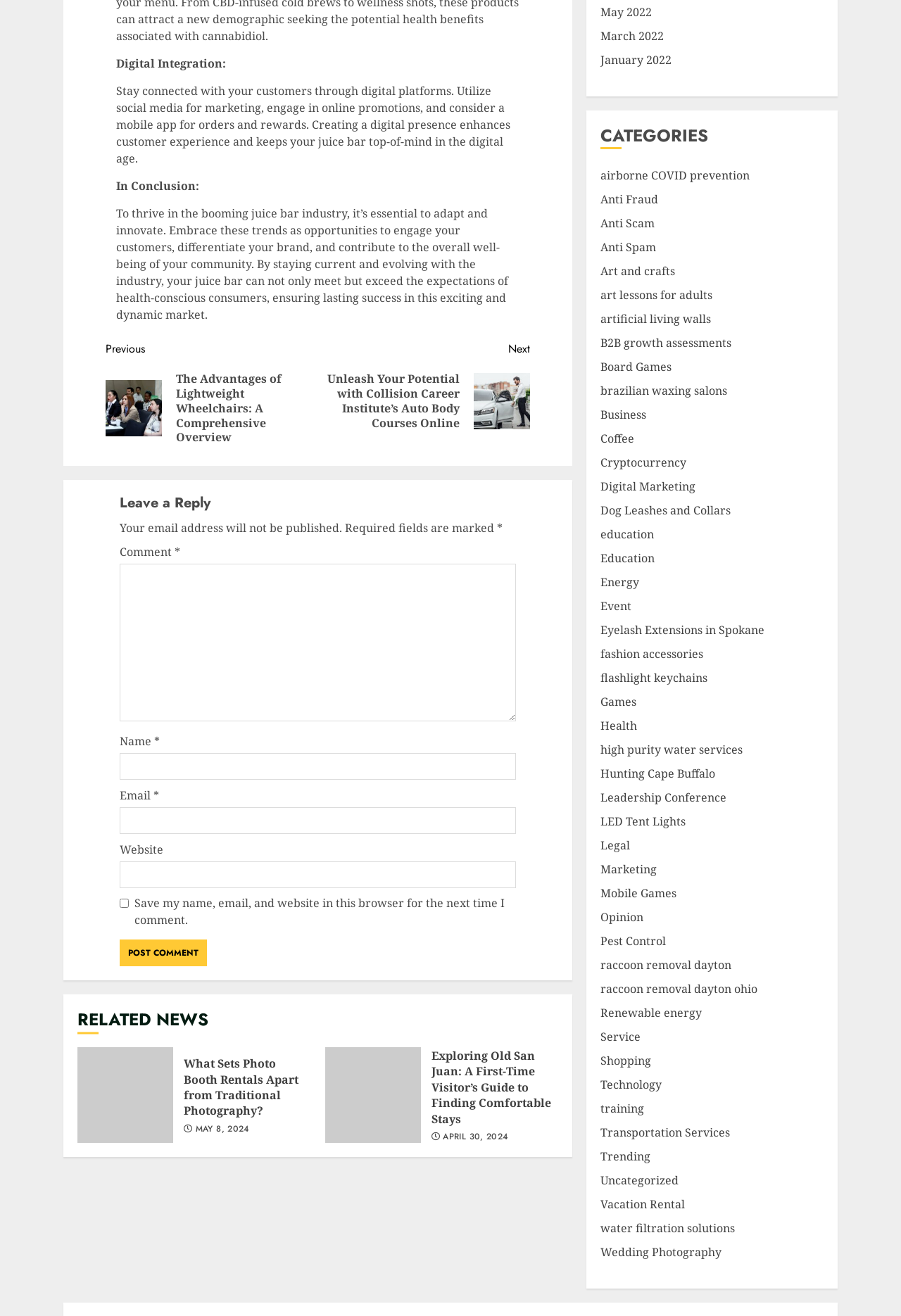Highlight the bounding box coordinates of the element that should be clicked to carry out the following instruction: "Click the 'Continue Reading' link". The coordinates must be given as four float numbers ranging from 0 to 1, i.e., [left, top, right, bottom].

[0.117, 0.254, 0.588, 0.343]